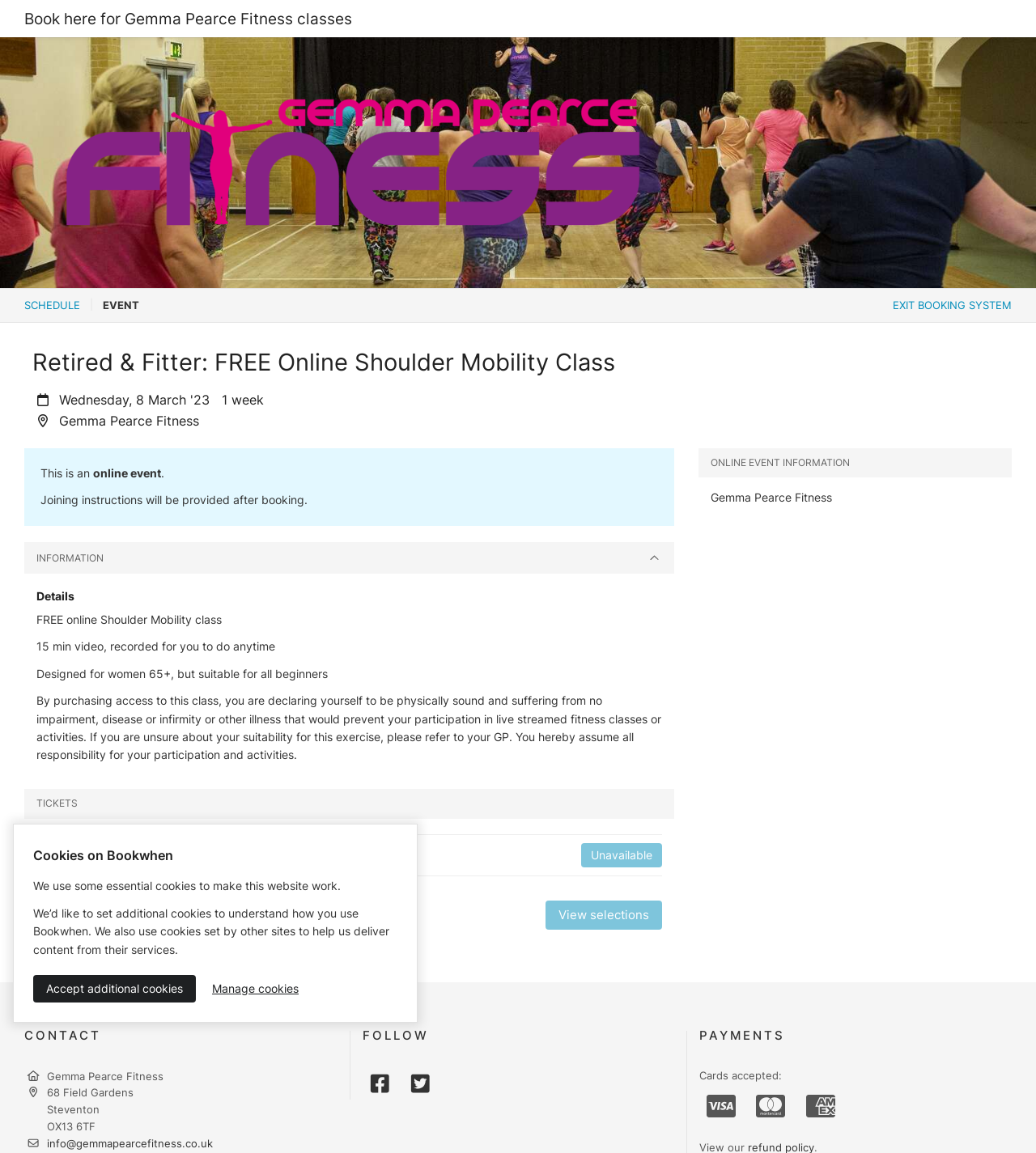What types of cards are accepted for payment?
Provide a thorough and detailed answer to the question.

The types of cards accepted for payment can be found in the 'PAYMENTS' section of the webpage, where there are images of Visa, Mastercard, and Amex cards.